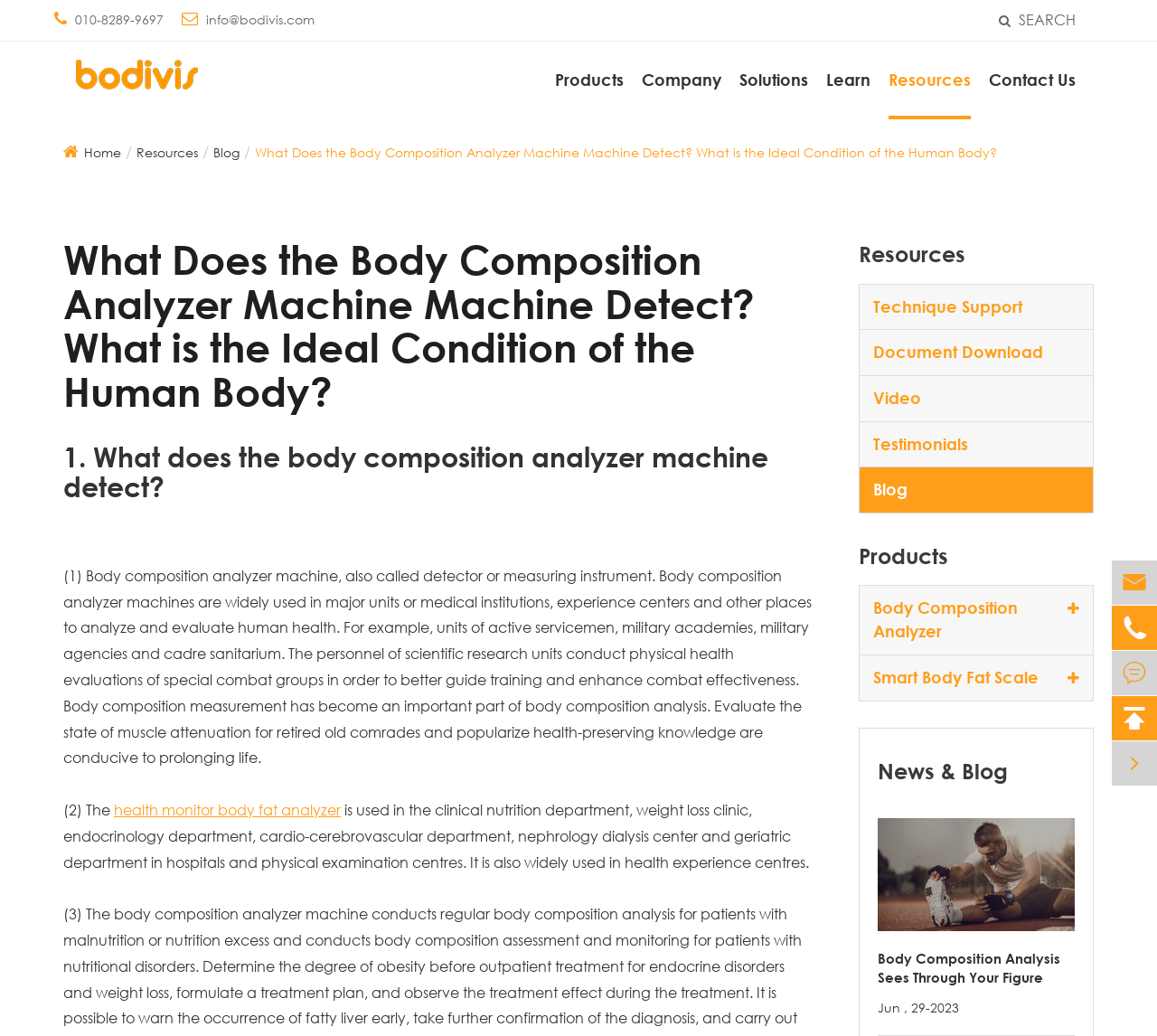Using the image as a reference, answer the following question in as much detail as possible:
What is the phone number on the top left?

The phone number is located on the top left of the webpage, inside a StaticText element with bounding box coordinates [0.065, 0.01, 0.141, 0.027].